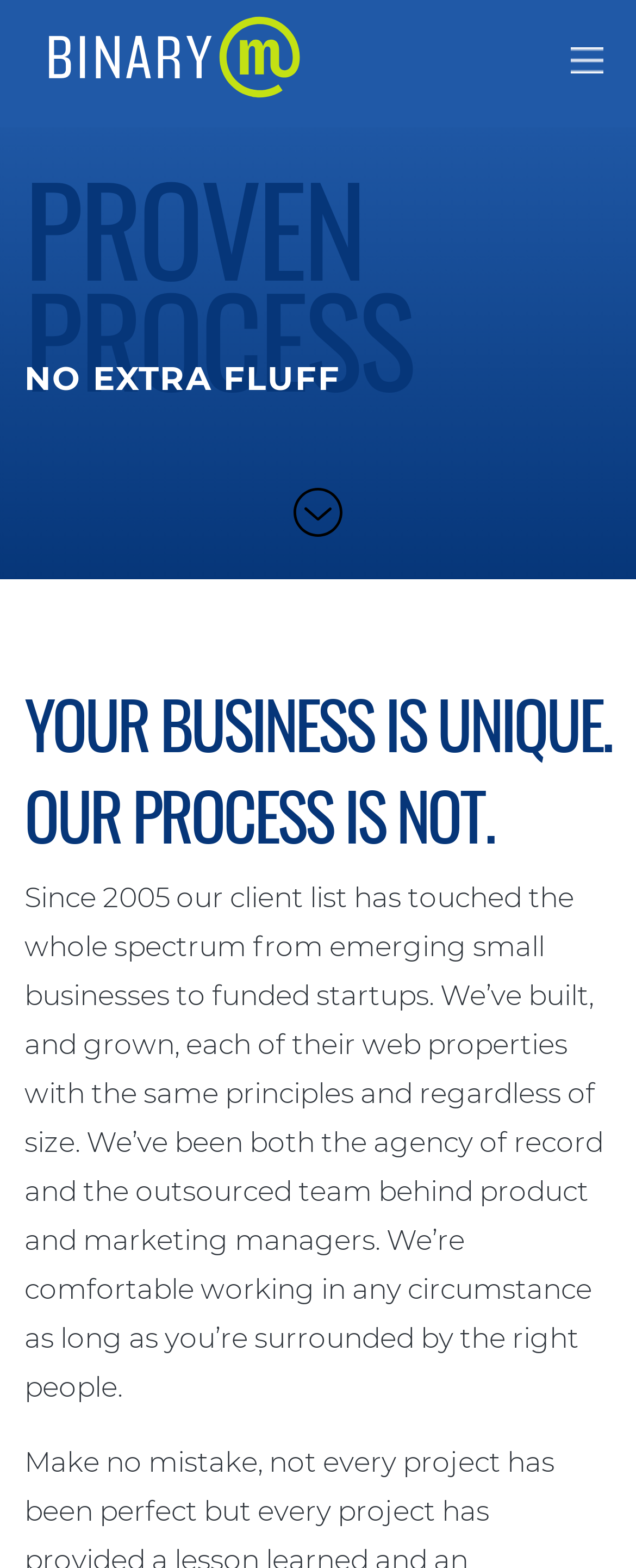Please extract the primary headline from the webpage.

YOUR BUSINESS IS UNIQUE. OUR PROCESS IS NOT.